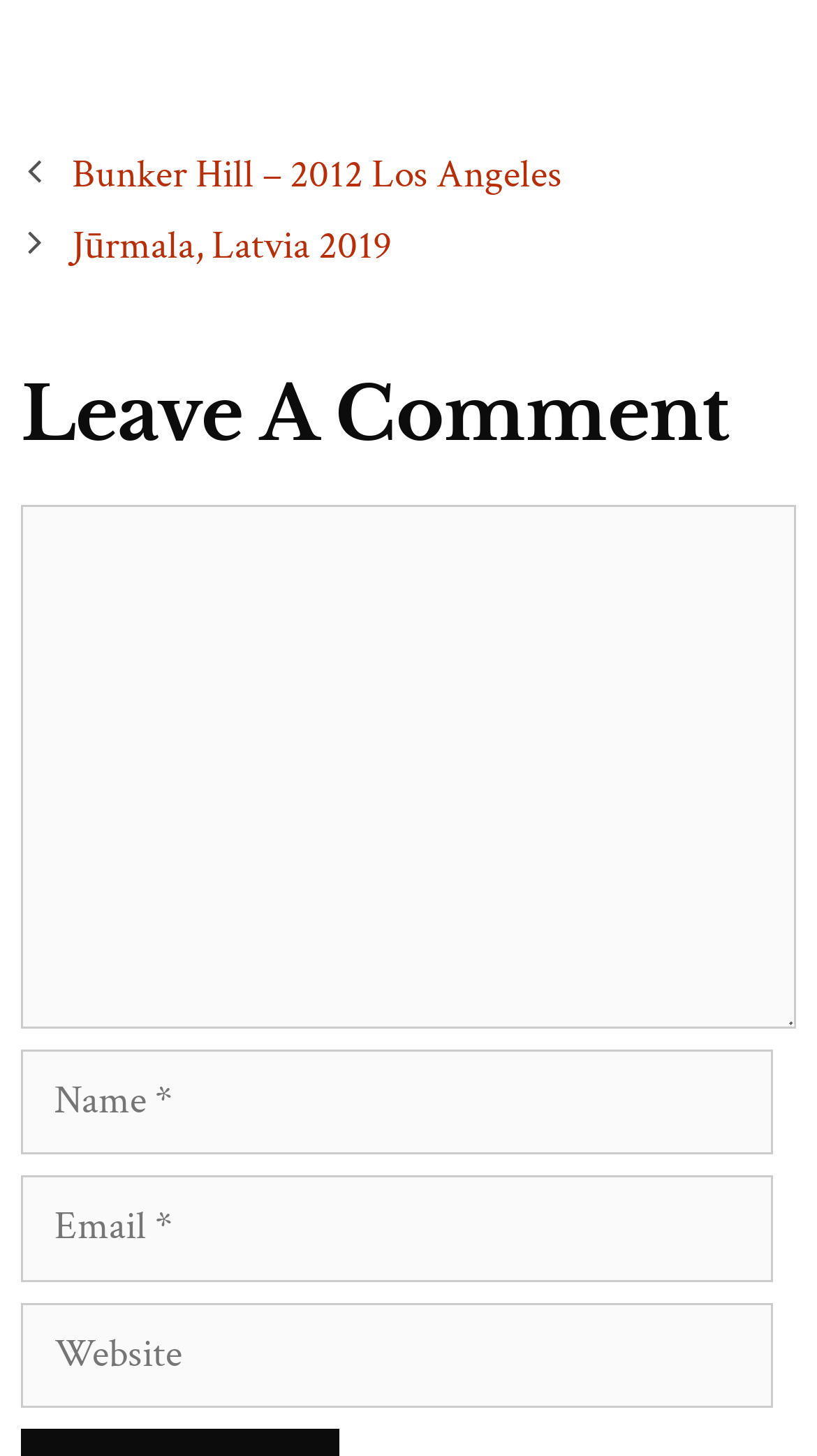Answer the question in one word or a short phrase:
What is the purpose of the textbox with the label 'Comment'?

To leave a comment